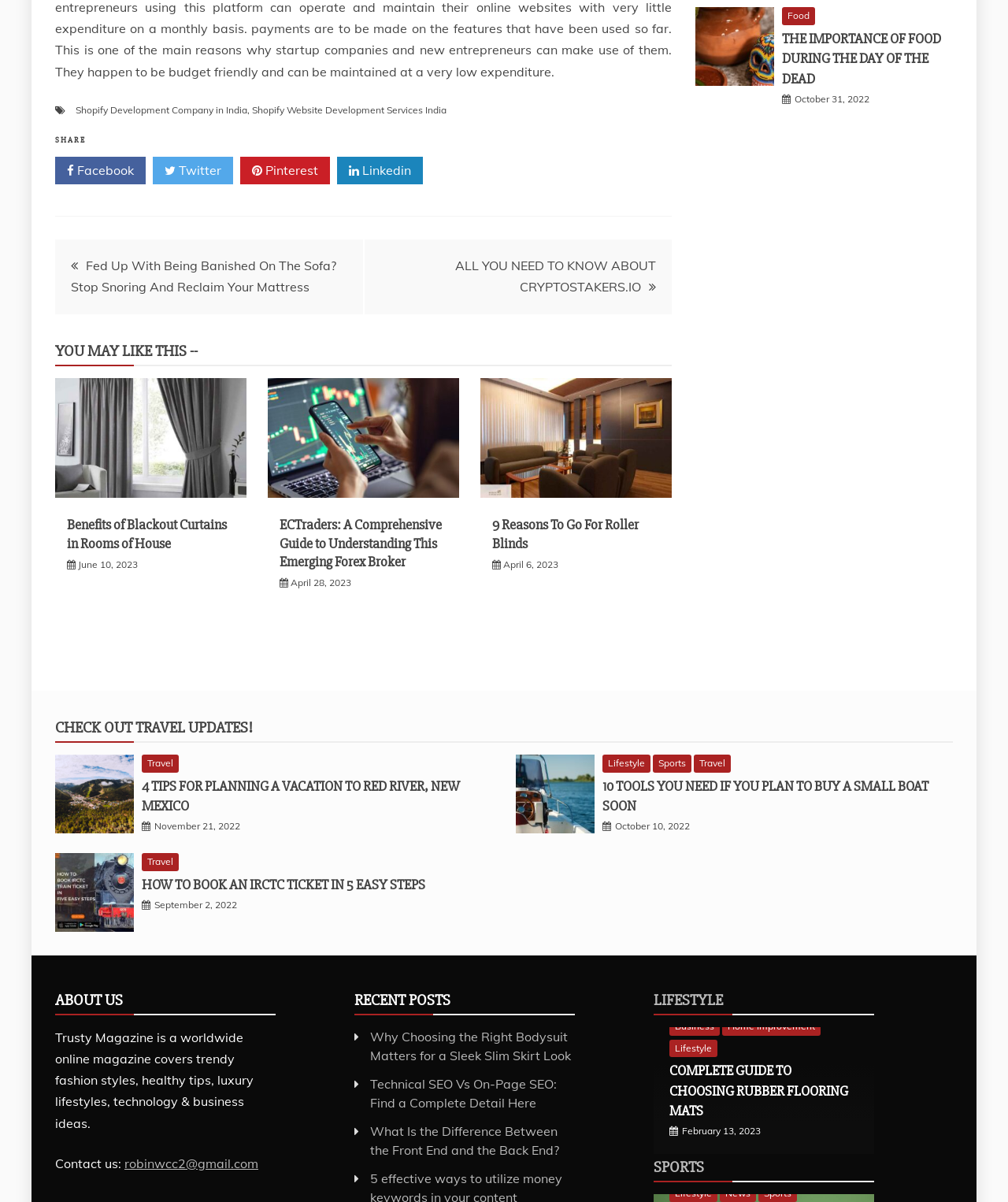Identify the bounding box coordinates of the part that should be clicked to carry out this instruction: "Learn about 'Benefits of Blackout Curtains in Rooms of House'".

[0.066, 0.429, 0.225, 0.459]